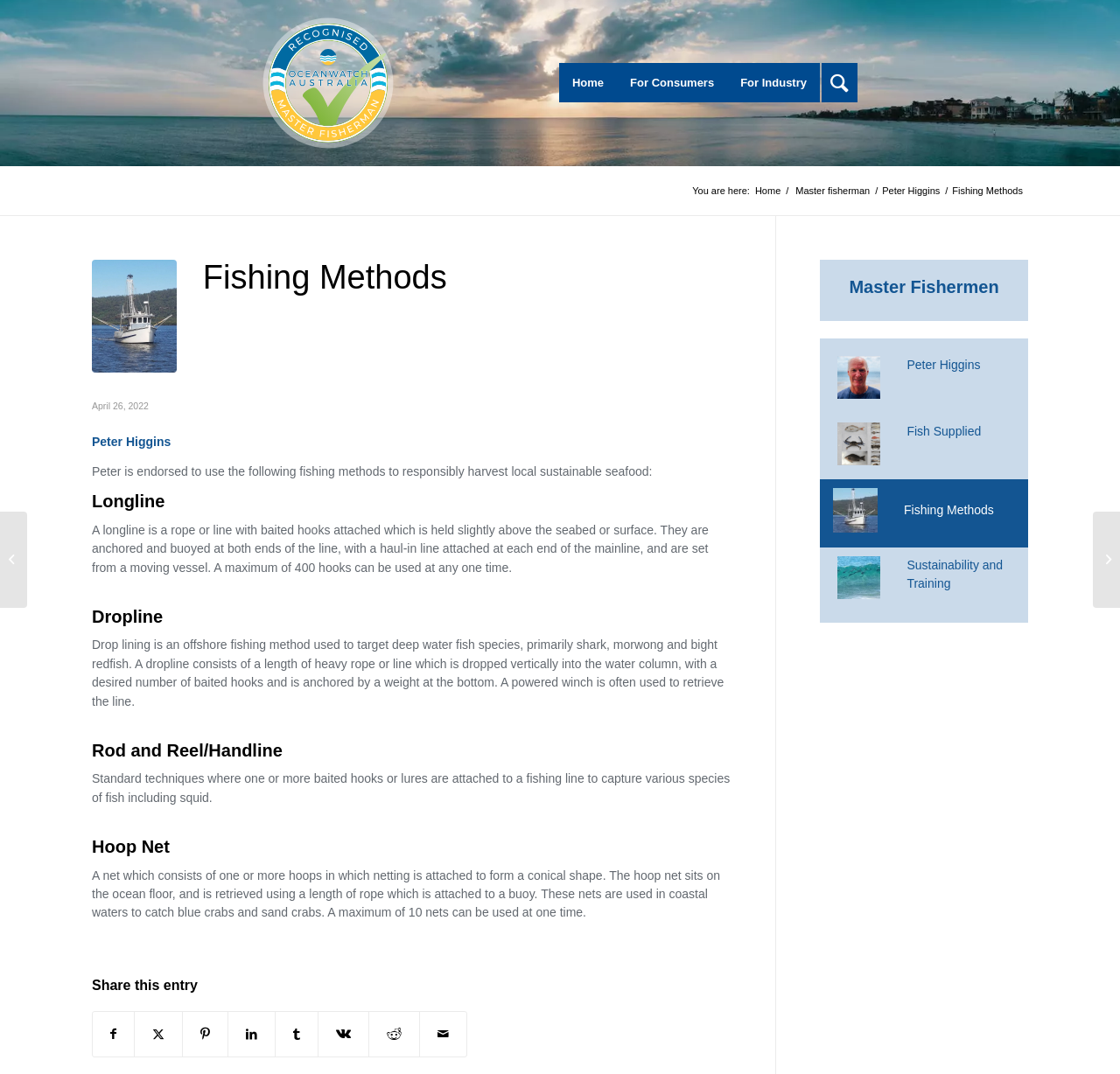Create a detailed narrative describing the layout and content of the webpage.

The webpage is about Peter Higgins, a master fisherman, and his endorsed fishing methods for responsibly harvesting local sustainable seafood. 

At the top of the page, there is a navigation bar with links to "Home", "Master Fisherman", "Peter Higgins", and "Fishing Methods". Below this navigation bar, there is a heading "Fishing Methods" followed by a subheading "Peter Higgins" and a brief description of his fishing methods.

The main content of the page is divided into four sections, each describing a different fishing method: Longline, Dropline, Rod and Reel/Handline, and Hoop Net. Each section has a heading and a detailed description of the fishing method.

At the bottom of the page, there is a section to share the entry on various social media platforms, including Facebook, Twitter, Pinterest, LinkedIn, Tumblr, Vk, Reddit, and by mail.

On the right side of the page, there is a complementary section with a link to "Master Fishermen" and four images: Peter Higgins Profile, Fish Supplied Profile, Fishing Methods Profile, and Sustainability and Training Profile.

Additionally, there are two links on the left and right sides of the page, respectively, to "Fish Supplied" and "Sustainability and Training".